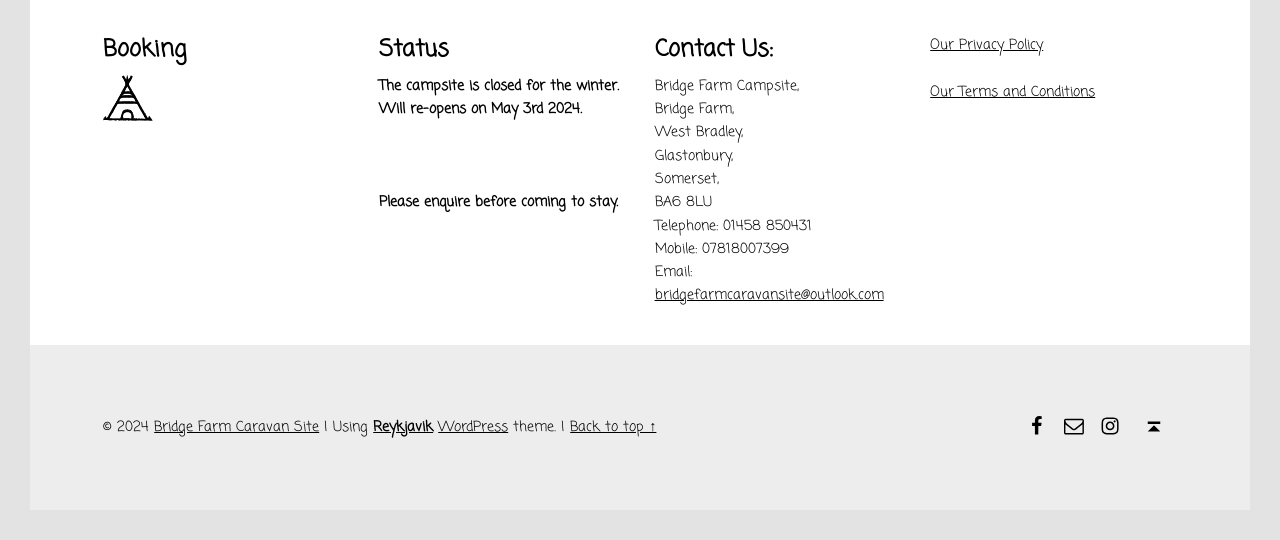Pinpoint the bounding box coordinates of the element you need to click to execute the following instruction: "Back to top". The bounding box should be represented by four float numbers between 0 and 1, in the format [left, top, right, bottom].

[0.445, 0.77, 0.513, 0.811]